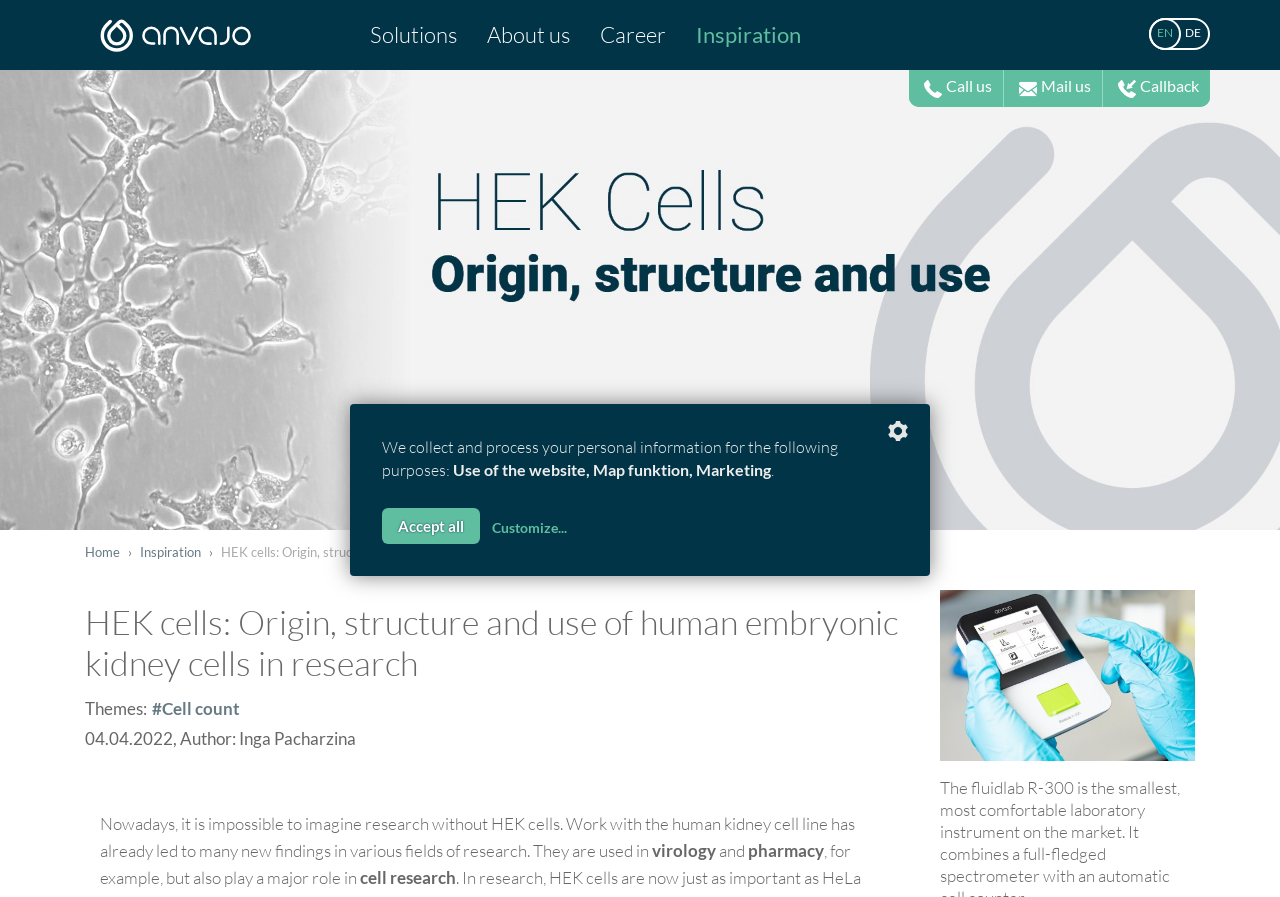Find the bounding box coordinates of the element to click in order to complete this instruction: "Read the article about 'HEK cells: Origin, structure and use of human embryonic kidney cells in research'". The bounding box coordinates must be four float numbers between 0 and 1, denoted as [left, top, right, bottom].

[0.173, 0.606, 0.529, 0.624]